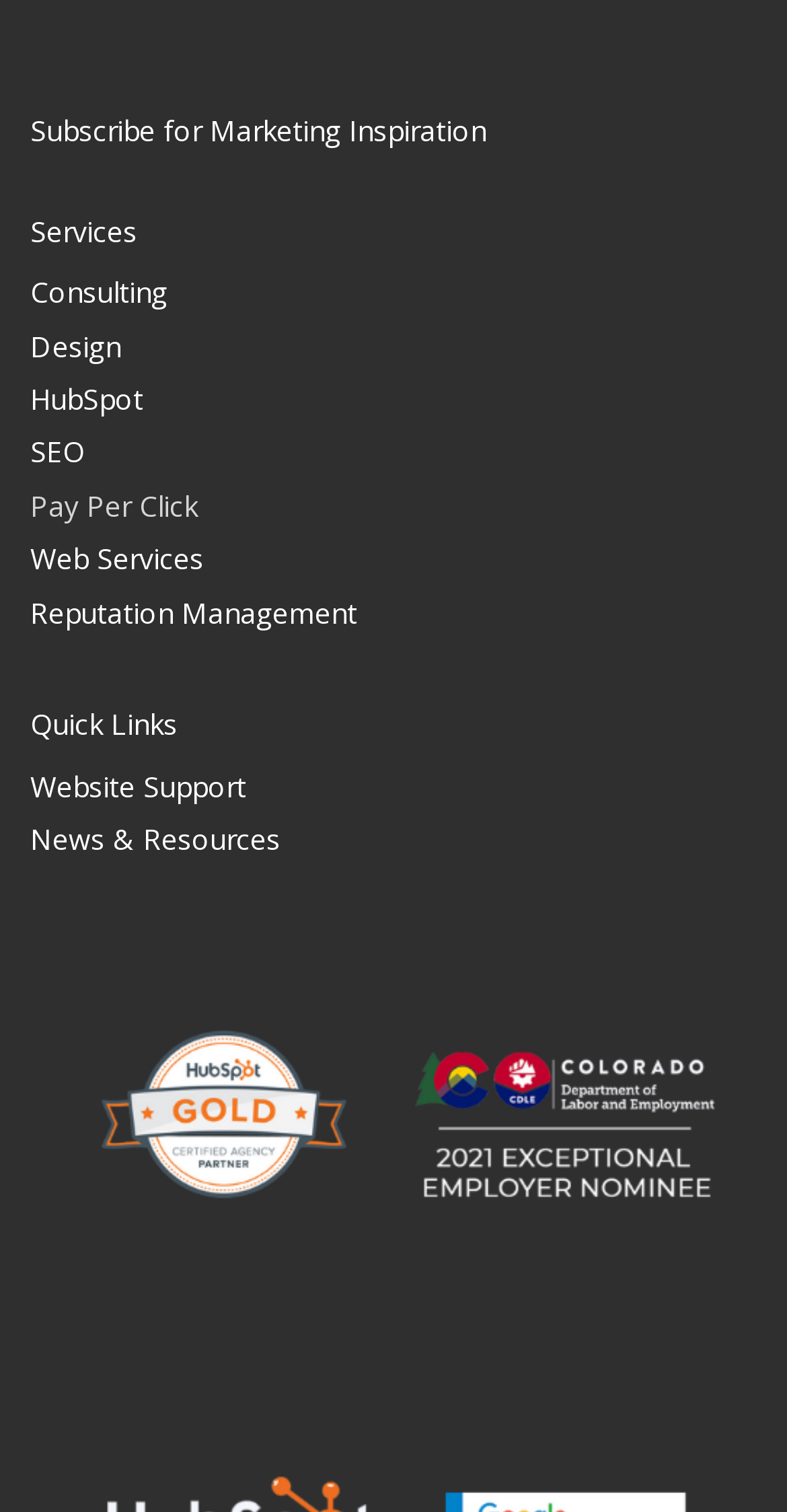Identify the bounding box coordinates of the section that should be clicked to achieve the task described: "Learn about SEO".

[0.038, 0.285, 0.5, 0.315]